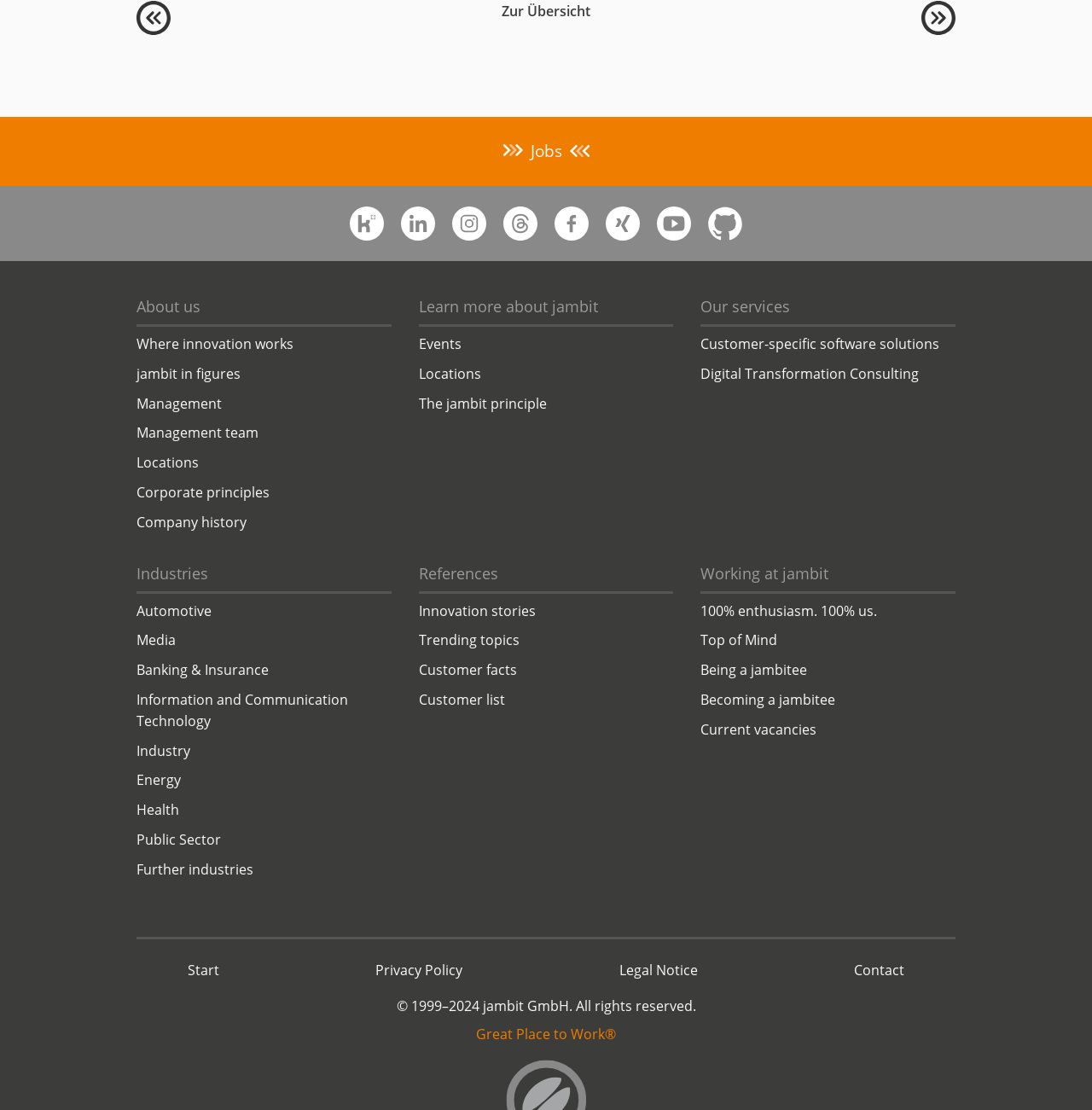Using the webpage screenshot, locate the HTML element that fits the following description and provide its bounding box: "Energy".

[0.125, 0.694, 0.166, 0.714]